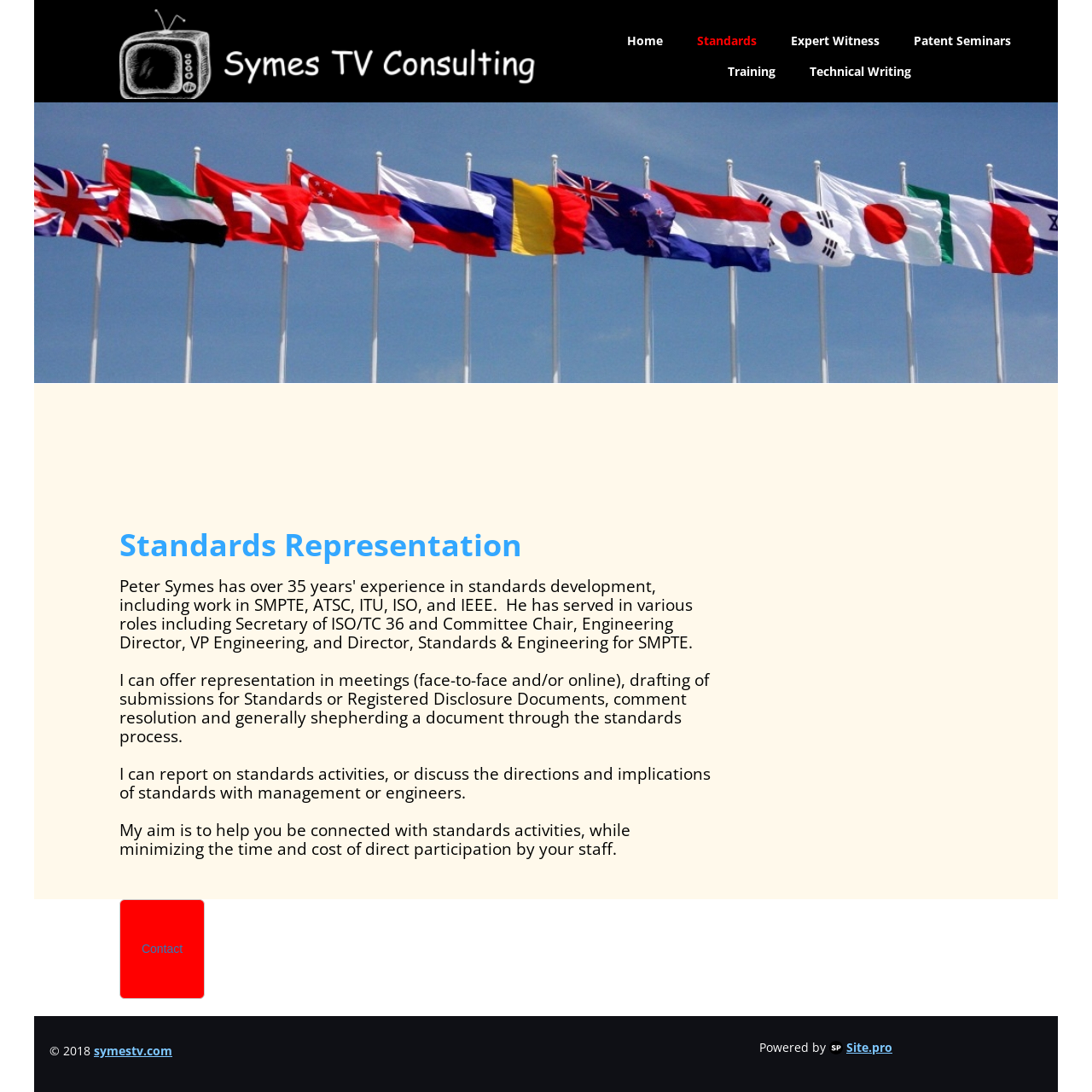Please determine the bounding box coordinates of the element to click in order to execute the following instruction: "Click the STVC Logo". The coordinates should be four float numbers between 0 and 1, specified as [left, top, right, bottom].

[0.109, 0.009, 0.492, 0.079]